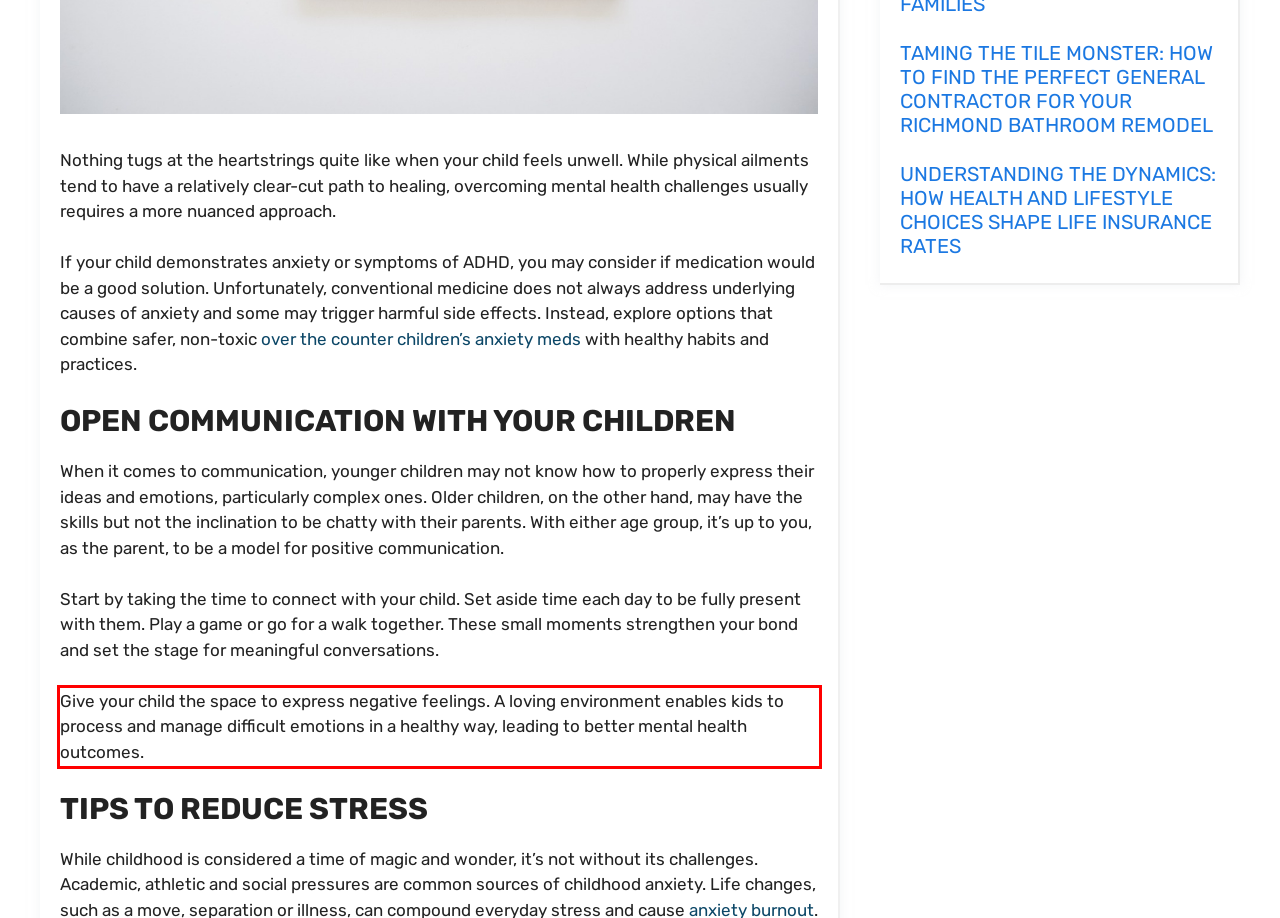Using the provided screenshot of a webpage, recognize and generate the text found within the red rectangle bounding box.

Give your child the space to express negative feelings. A loving environment enables kids to process and manage difficult emotions in a healthy way, leading to better mental health outcomes.